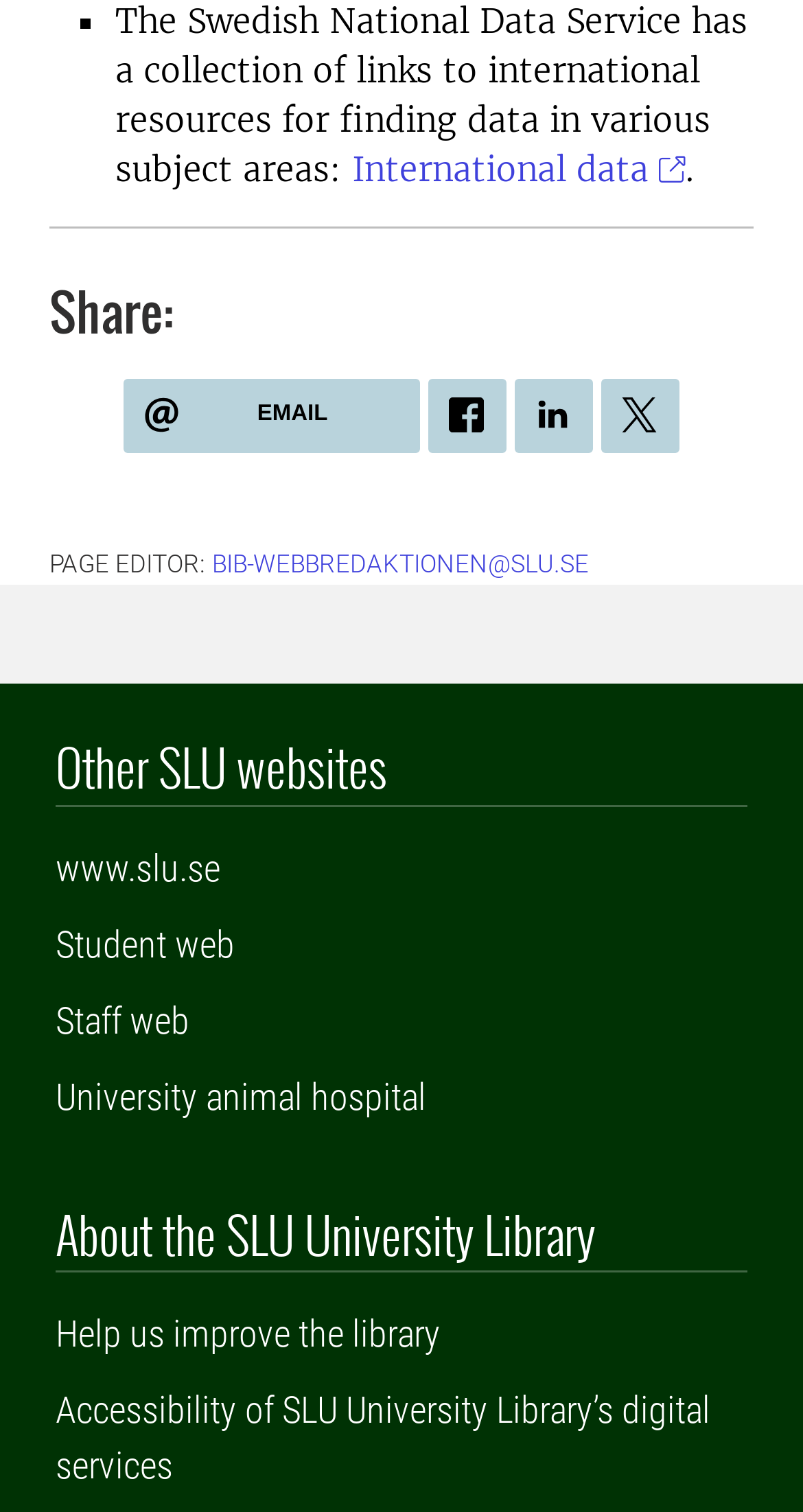Determine the bounding box coordinates of the UI element described by: "Outreach".

None